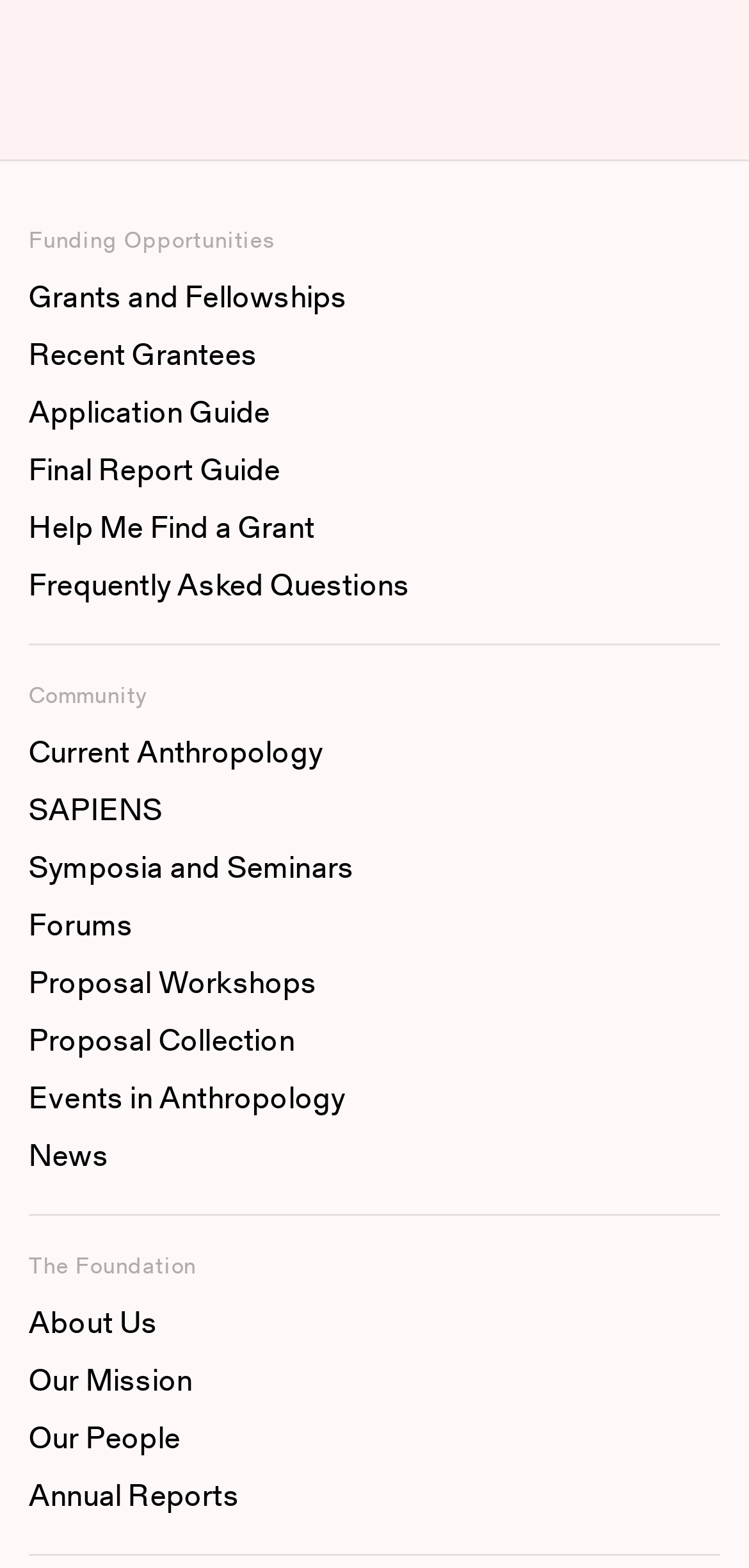Provide a one-word or short-phrase response to the question:
What is the first link in the 'The Foundation' menu?

About Us